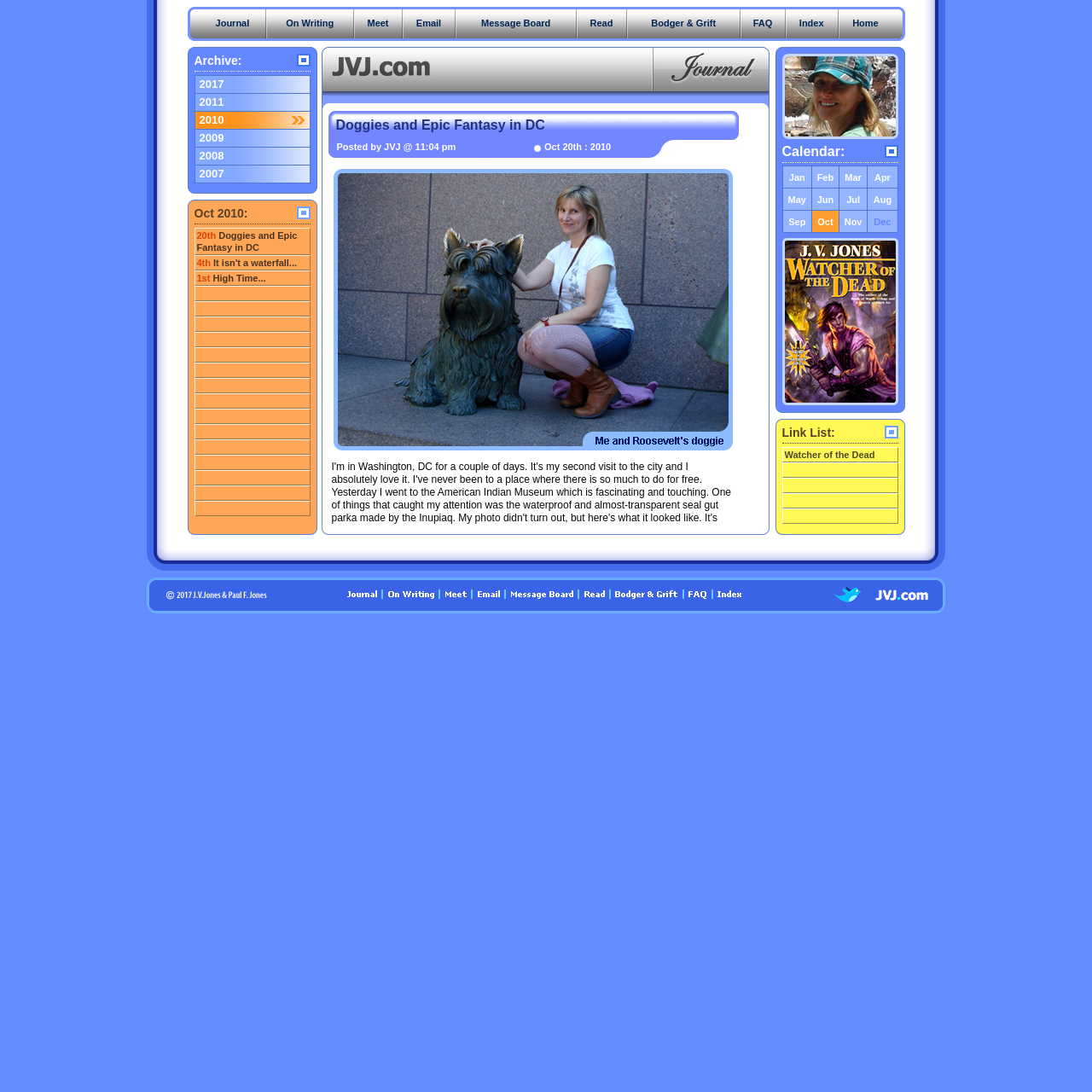Provide the bounding box coordinates of the HTML element this sentence describes: "Bodger & Grift". The bounding box coordinates consist of four float numbers between 0 and 1, i.e., [left, top, right, bottom].

[0.575, 0.006, 0.677, 0.038]